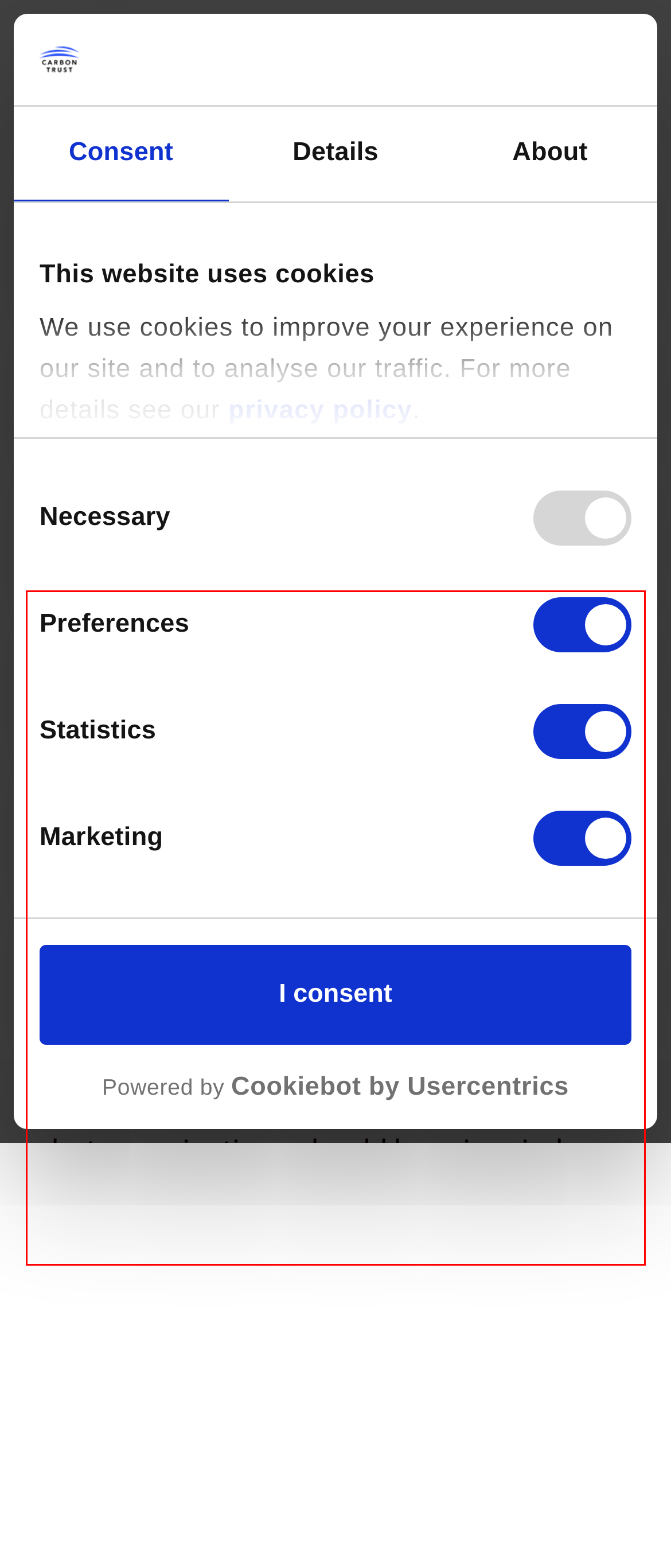Given a webpage screenshot, identify the text inside the red bounding box using OCR and extract it.

Software has the potential to become a time- and resource-efficient solution to measure an organisation's carbon emissions and progress. As carbon experts, we have seen solutions emerge and evolve over the past 20 years. Recognising the growing role that technology can play in making footprinting a more accurate and efficient process, Tom Cumberlege and Alice Ainsworth draw on their extensive experience in carbon footprinting to explore the potential of software solutions. Here, they shed light on what organisations should bear in mind when considering software solutions for their carbon measurement and reduction efforts.